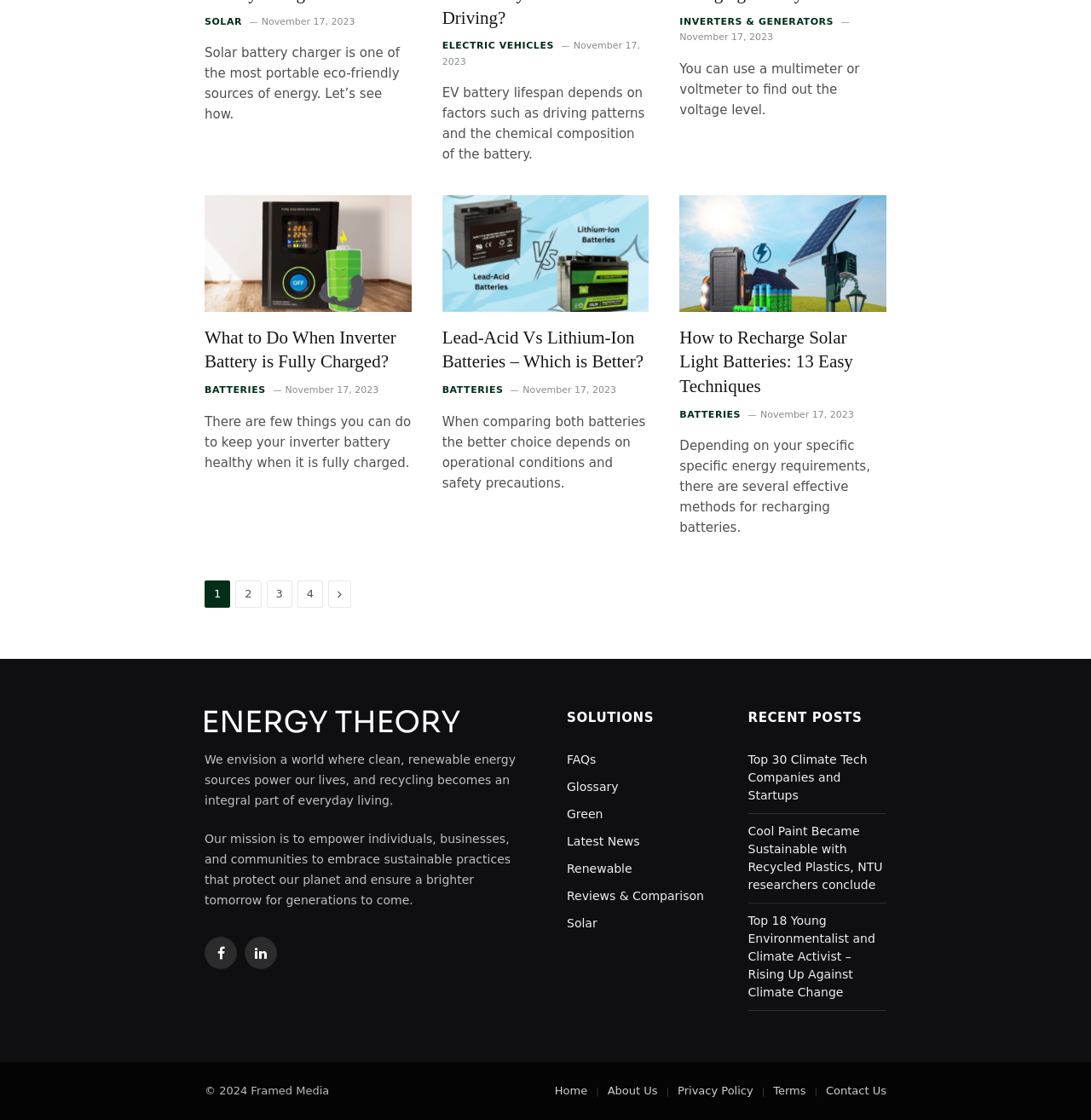Please provide the bounding box coordinate of the region that matches the element description: Facebook. Coordinates should be in the format (top-left x, top-left y, bottom-right x, bottom-right y) and all values should be between 0 and 1.

[0.188, 0.836, 0.217, 0.865]